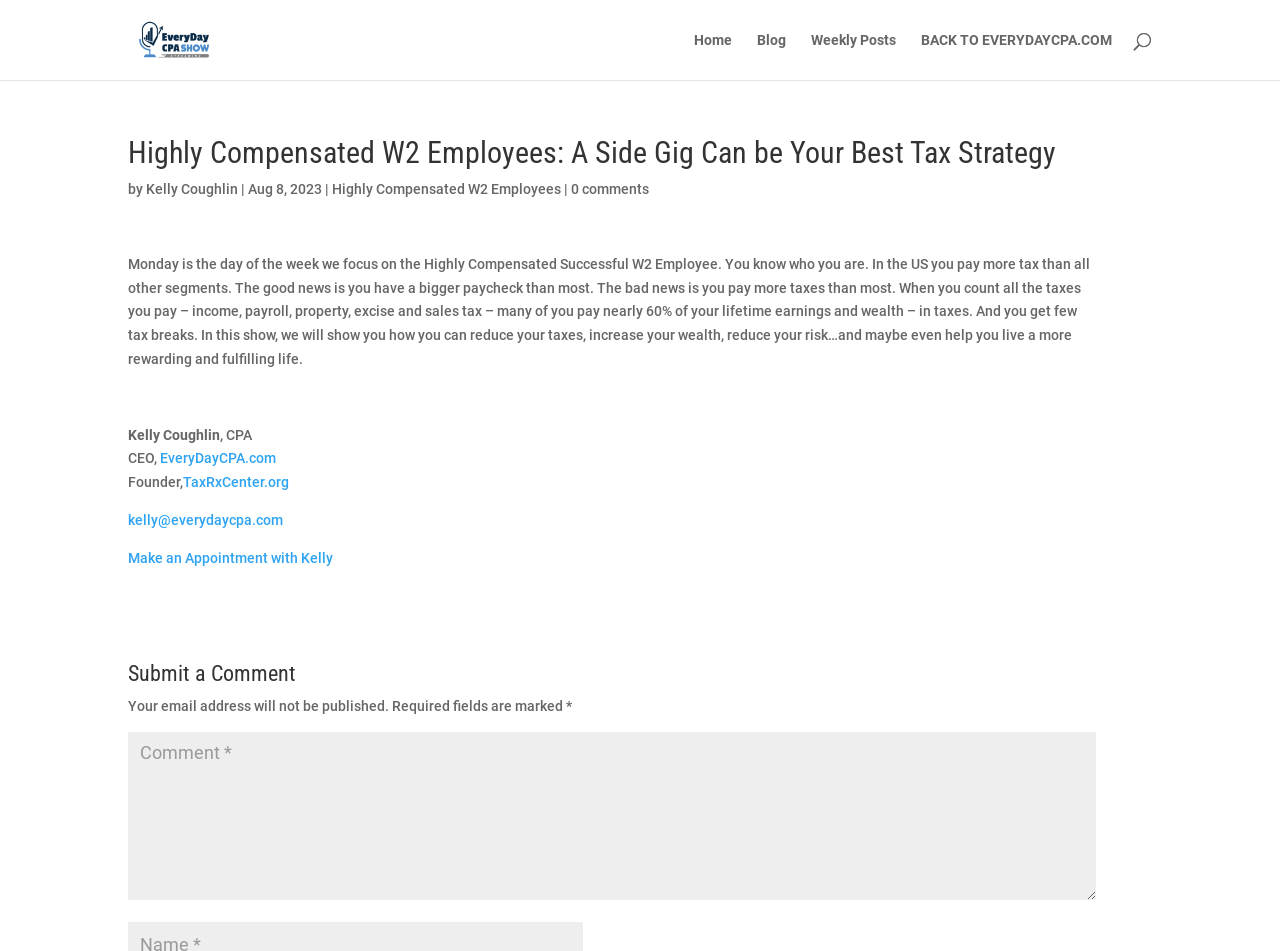Locate the coordinates of the bounding box for the clickable region that fulfills this instruction: "Read the blog post by Kelly Coughlin".

[0.114, 0.19, 0.186, 0.207]